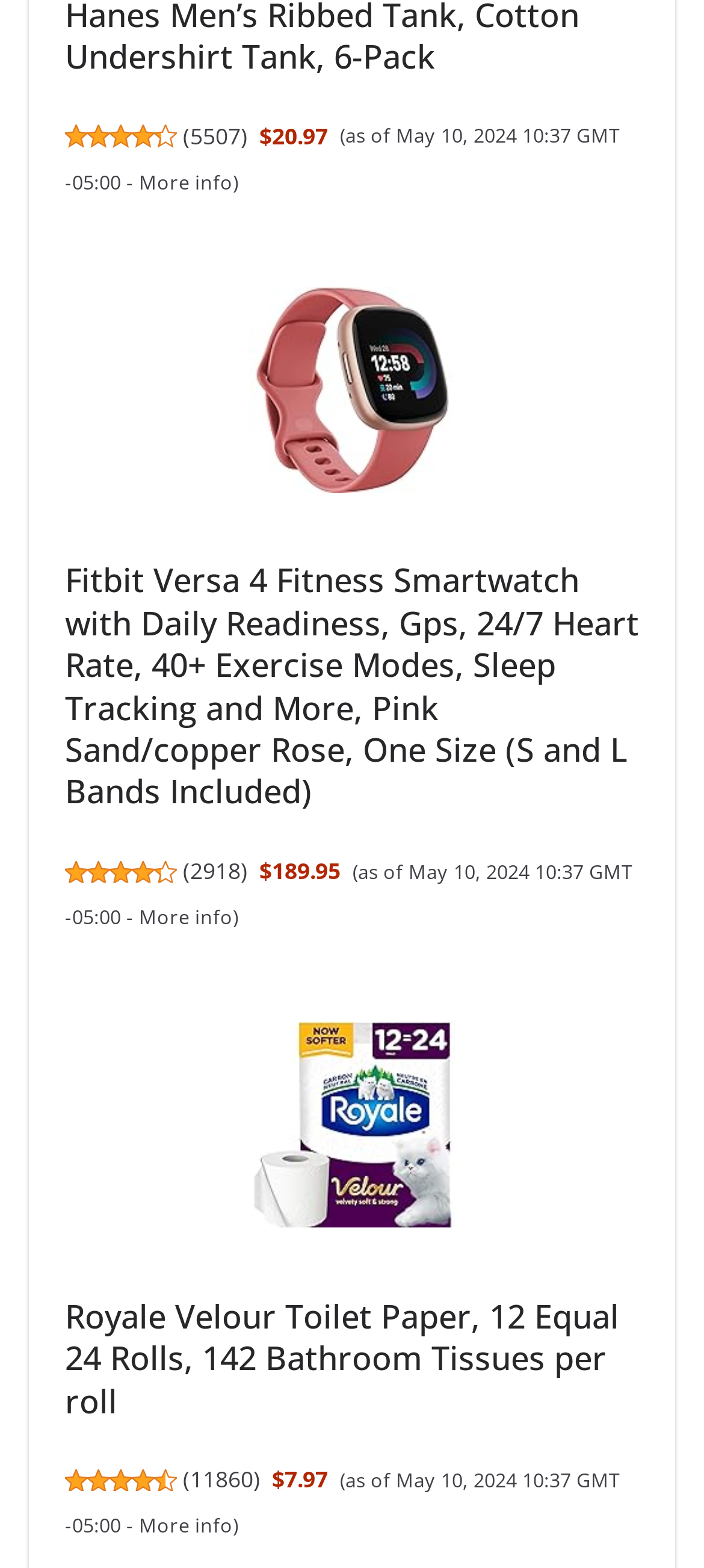How many reviews are there for the Fitbit Versa 4 Fitness Smartwatch?
Please use the image to deliver a detailed and complete answer.

I looked for the number of reviews for the Fitbit Versa 4 Fitness Smartwatch, which is listed as '2918' next to the product rating.